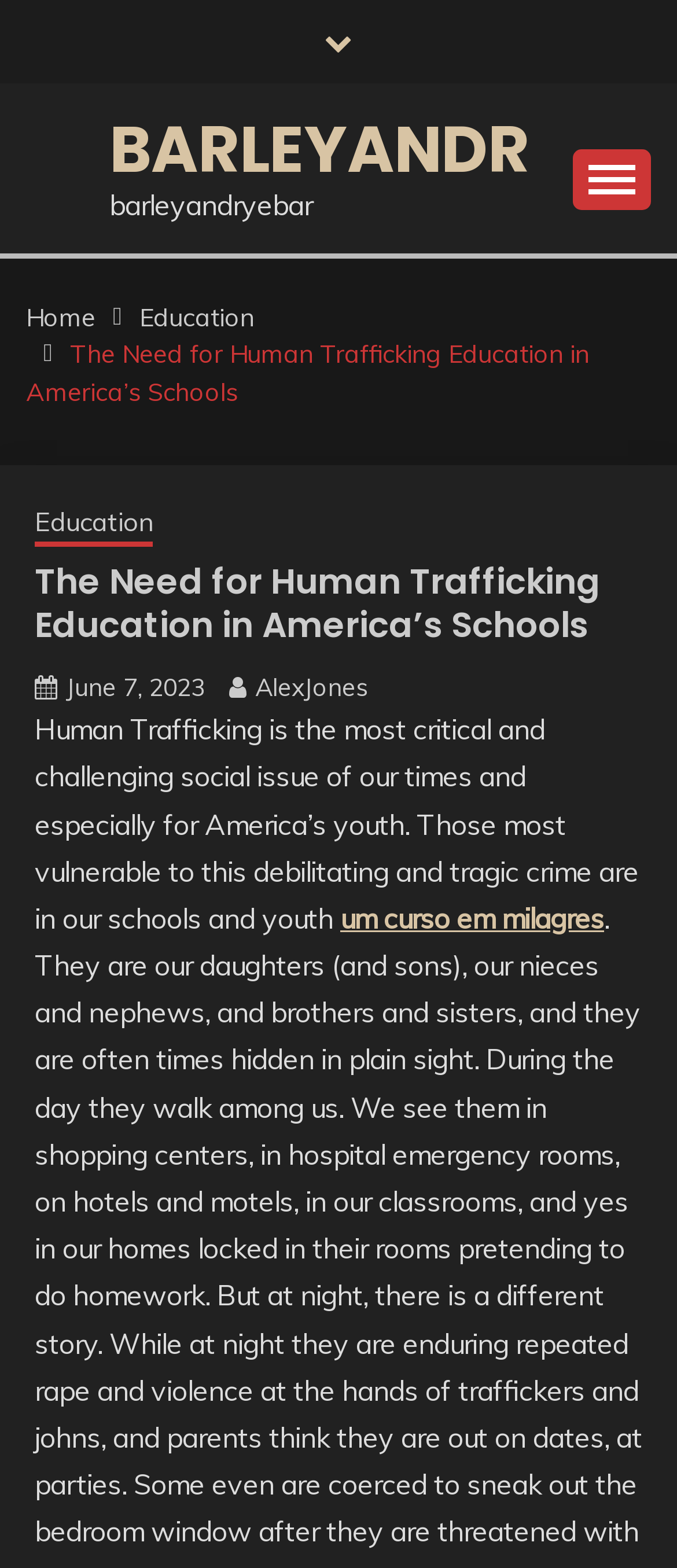From the webpage screenshot, identify the region described by Municipal Code. Provide the bounding box coordinates as (top-left x, top-left y, bottom-right x, bottom-right y), with each value being a floating point number between 0 and 1.

None